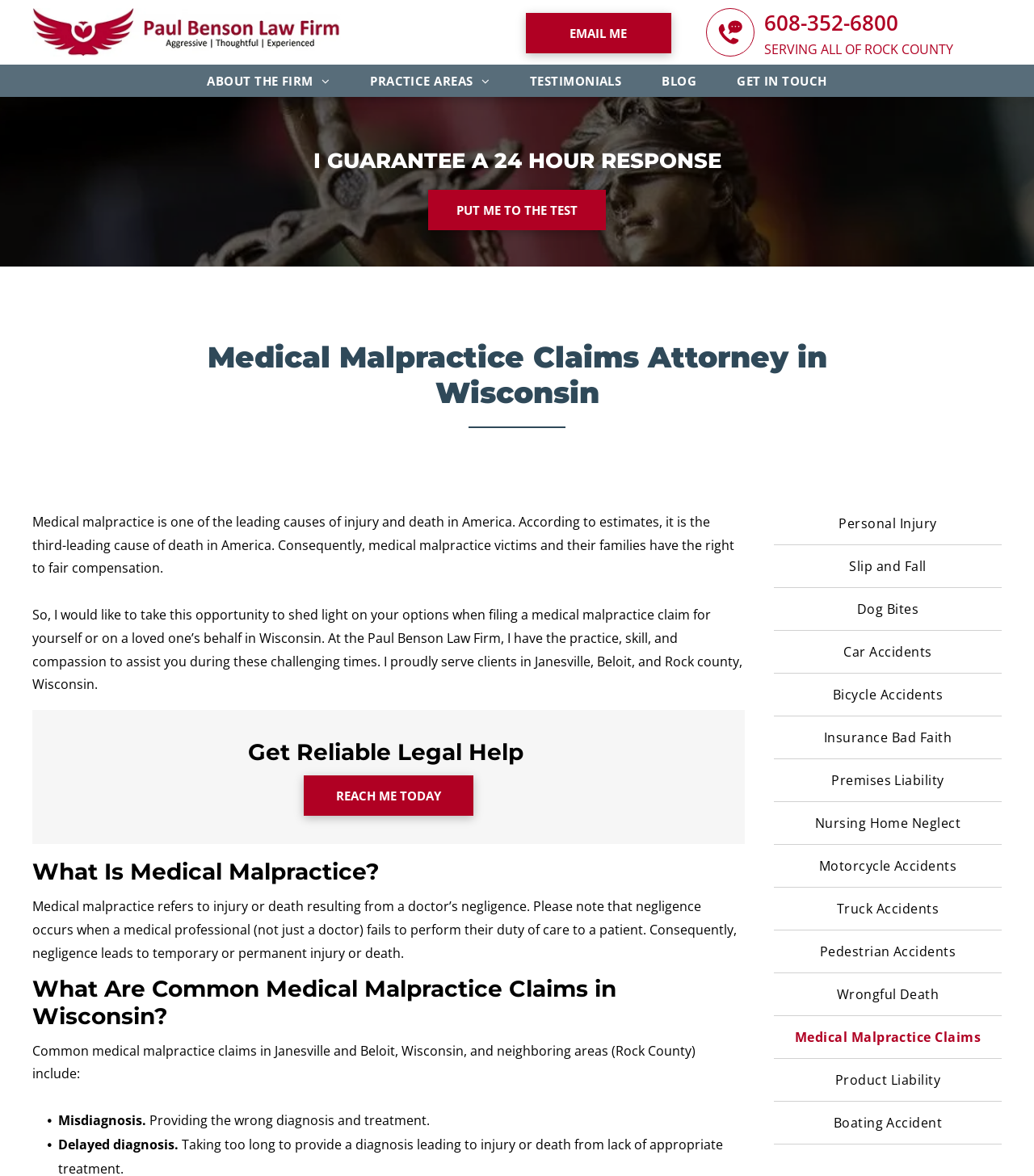Refer to the image and provide a thorough answer to this question:
What is the main area of practice of the law firm?

The main area of practice can be inferred from the title of the webpage, which says 'Medical Malpractice Claims | Janesville, WI | Paul Benson Law Firm'. Additionally, the content of the webpage discusses medical malpractice and its related topics.